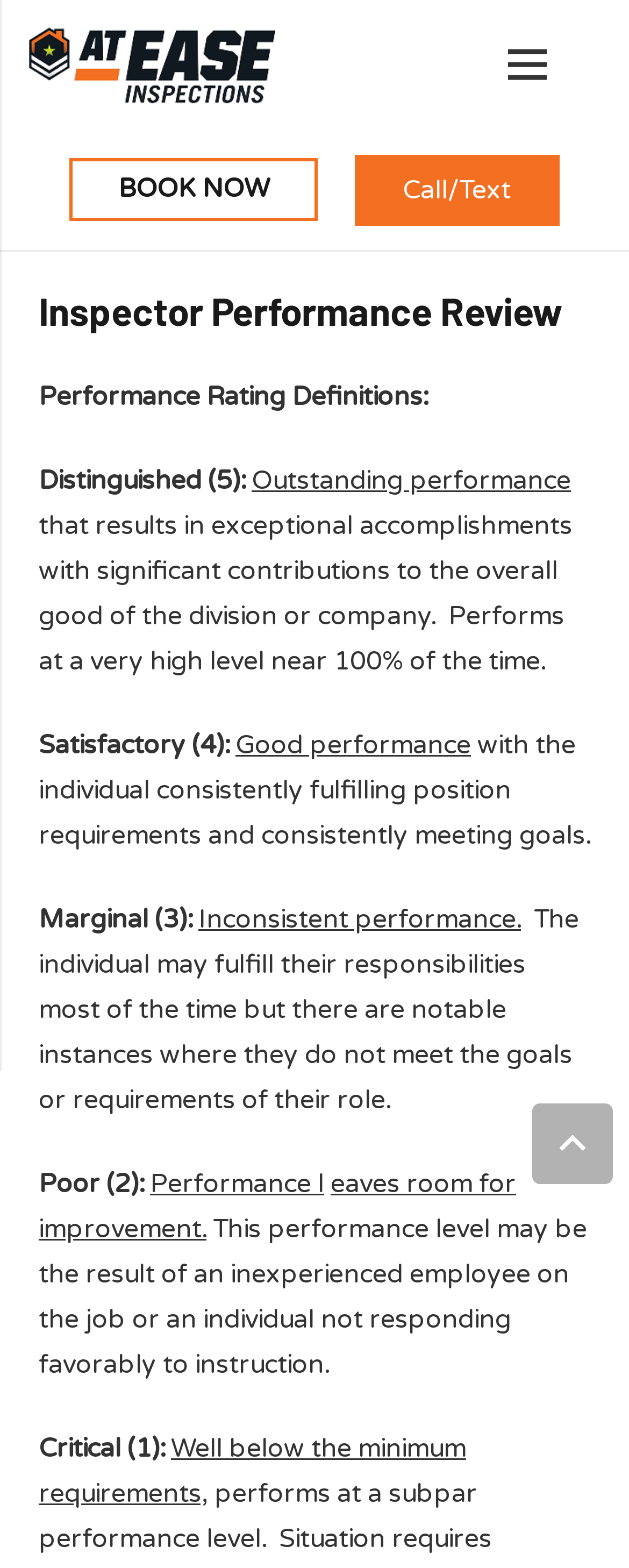Explain the features and main sections of the webpage comprehensively.

This webpage is about Performance Rating Definitions, as indicated by the title. At the top, there are four links: "Link", "Menu", "BOOK NOW", and "Call", with a separator "/" in between the last two links. 

Below these links, there is a heading "Inspector Performance Review" followed by a brief description "Performance Rating Definitions:". 

The main content of the webpage is divided into five sections, each describing a different performance rating: Distinguished (5), Satisfactory (4), Marginal (3), Poor (2), and Critical (1). Each section has a brief title and a longer description of the performance level. 

The descriptions are arranged in a vertical column, with the Distinguished rating at the top and the Critical rating at the bottom. The text is organized in a clear and readable format, with each section separated from the others. 

At the bottom right corner of the page, there is an icon represented by "\uf106".